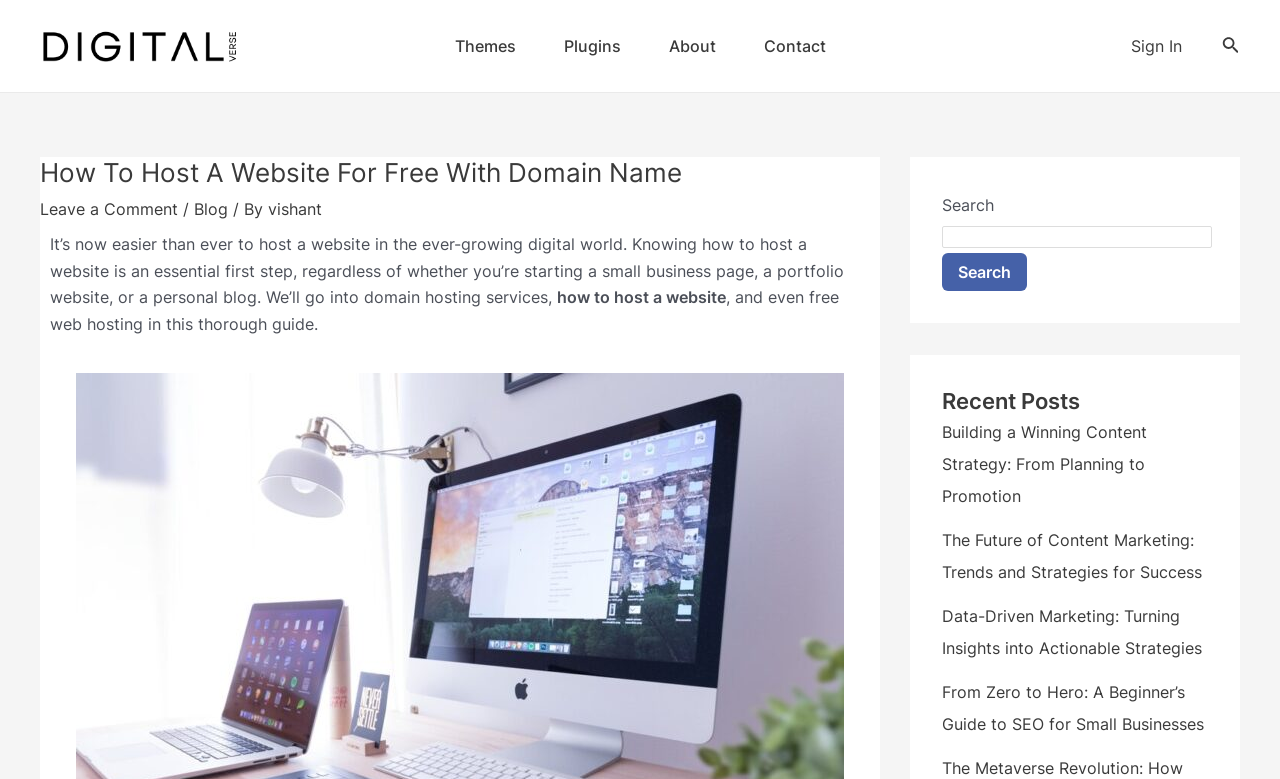What is the purpose of the search box?
Please give a detailed and elaborate explanation in response to the question.

I found a search box in the webpage and inferred its purpose is to allow users to search the website.